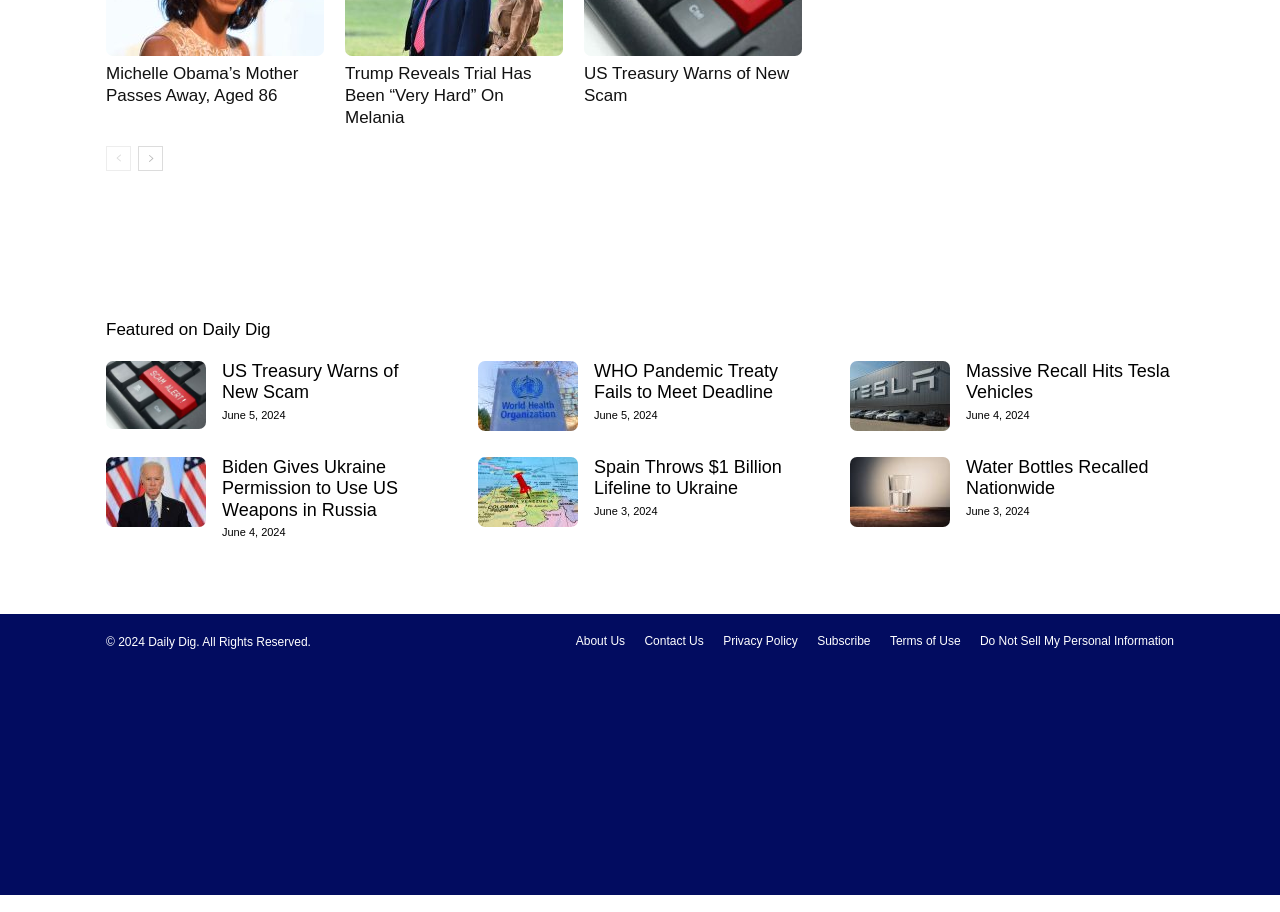Please give a short response to the question using one word or a phrase:
What is the title of the first news article?

Michelle Obama’s Mother Passes Away, Aged 86